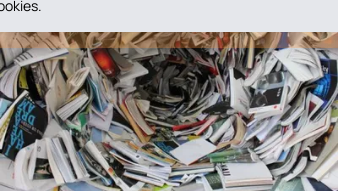What regulation is mentioned in the text?
Give a comprehensive and detailed explanation for the question.

The text highlights the necessity for businesses to comply with regulations like the GLB act, which mandates the secure disposal of customer data to protect against unauthorized access.